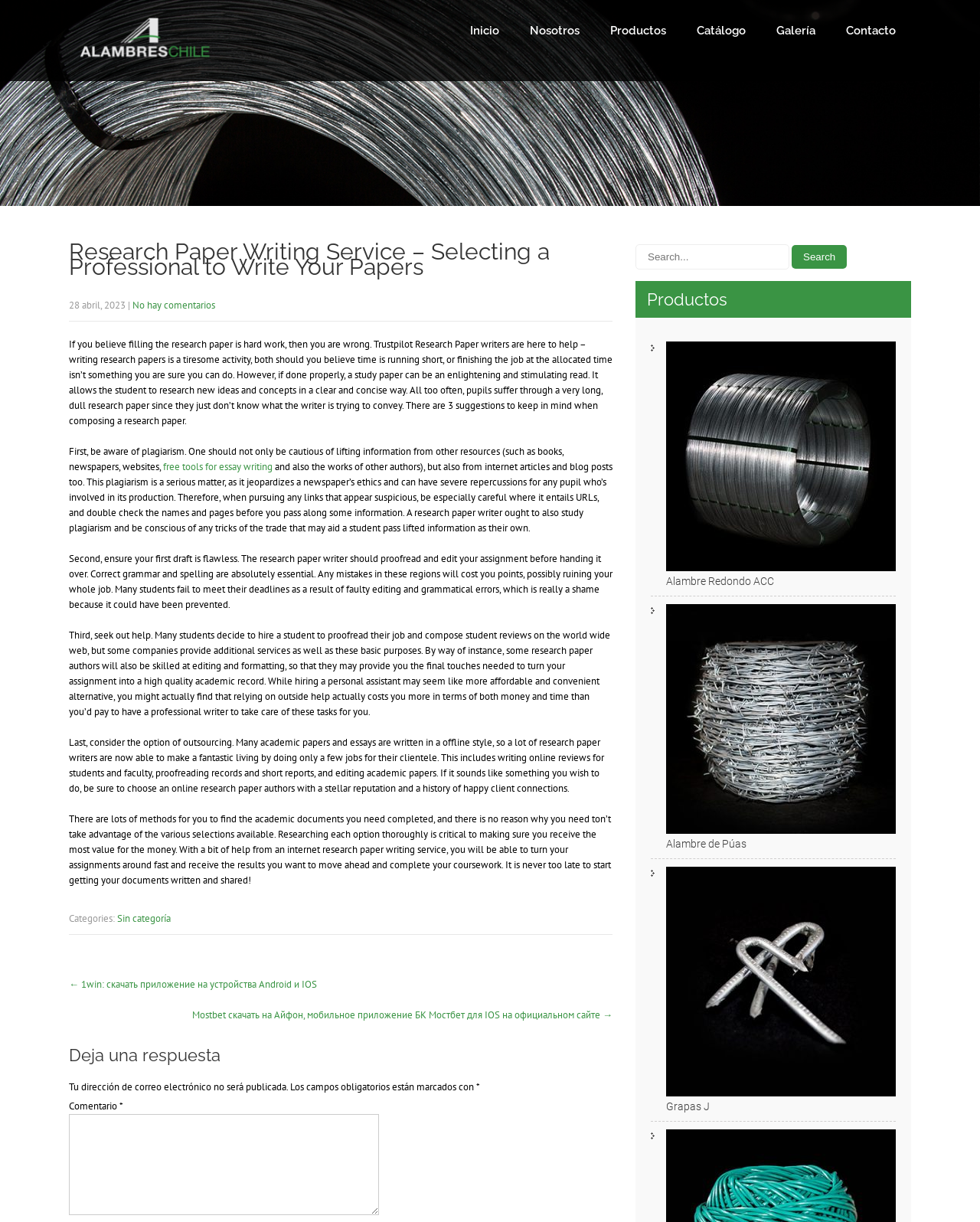Give the bounding box coordinates for the element described as: "Sin categoría".

[0.12, 0.746, 0.174, 0.757]